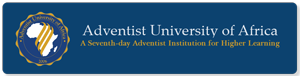Use one word or a short phrase to answer the question provided: 
What is the geographical significance of the logo?

Africa